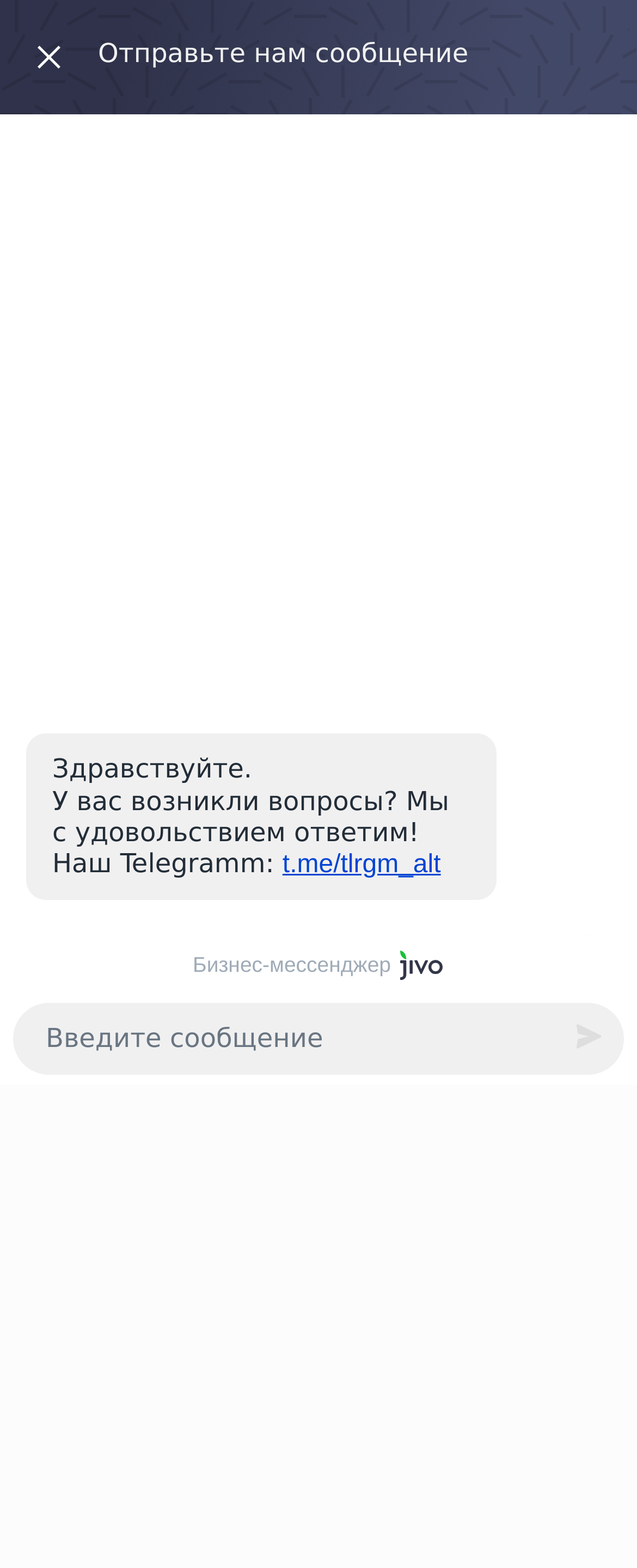Using the details from the image, please elaborate on the following question: What is the purpose of the textbox at the bottom of the page?

I determined the answer by looking at the textbox 'Введите сообщение' which suggests that the purpose of the textbox is to enter a message, possibly to send to the author or administrator.